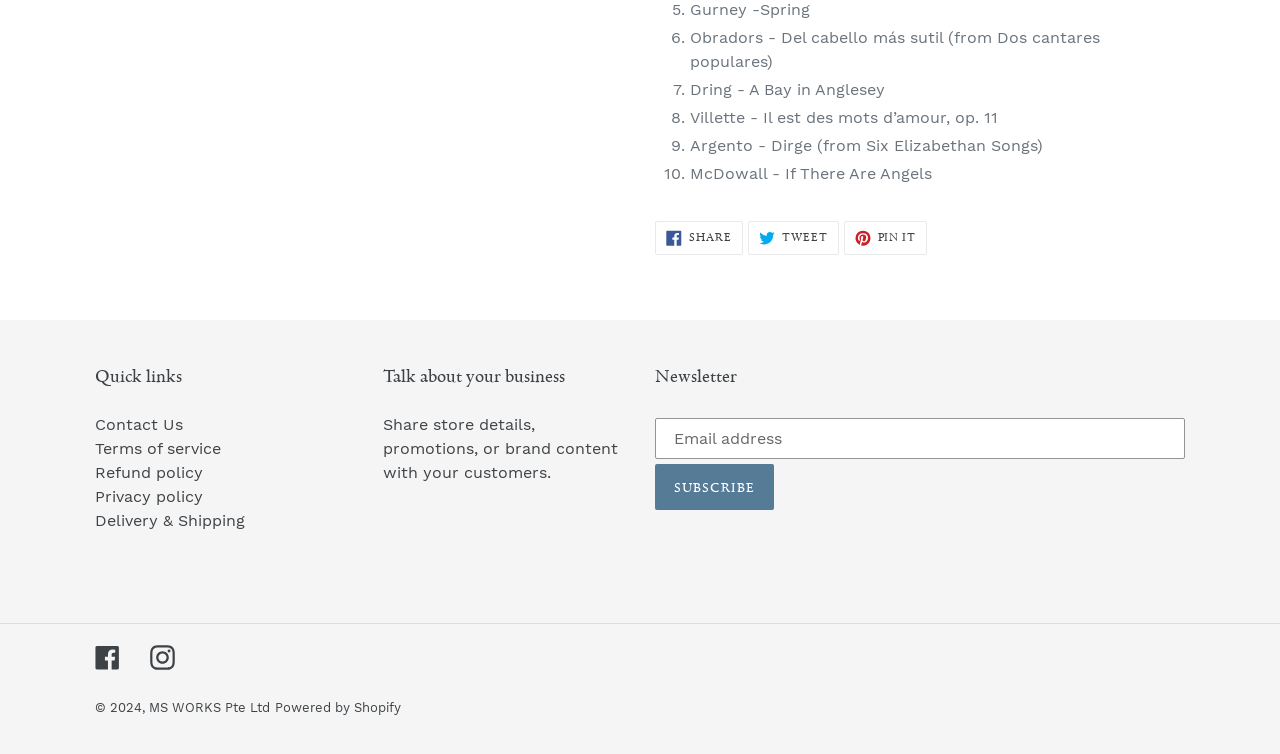Please specify the bounding box coordinates of the element that should be clicked to execute the given instruction: 'Go to the home page'. Ensure the coordinates are four float numbers between 0 and 1, expressed as [left, top, right, bottom].

None